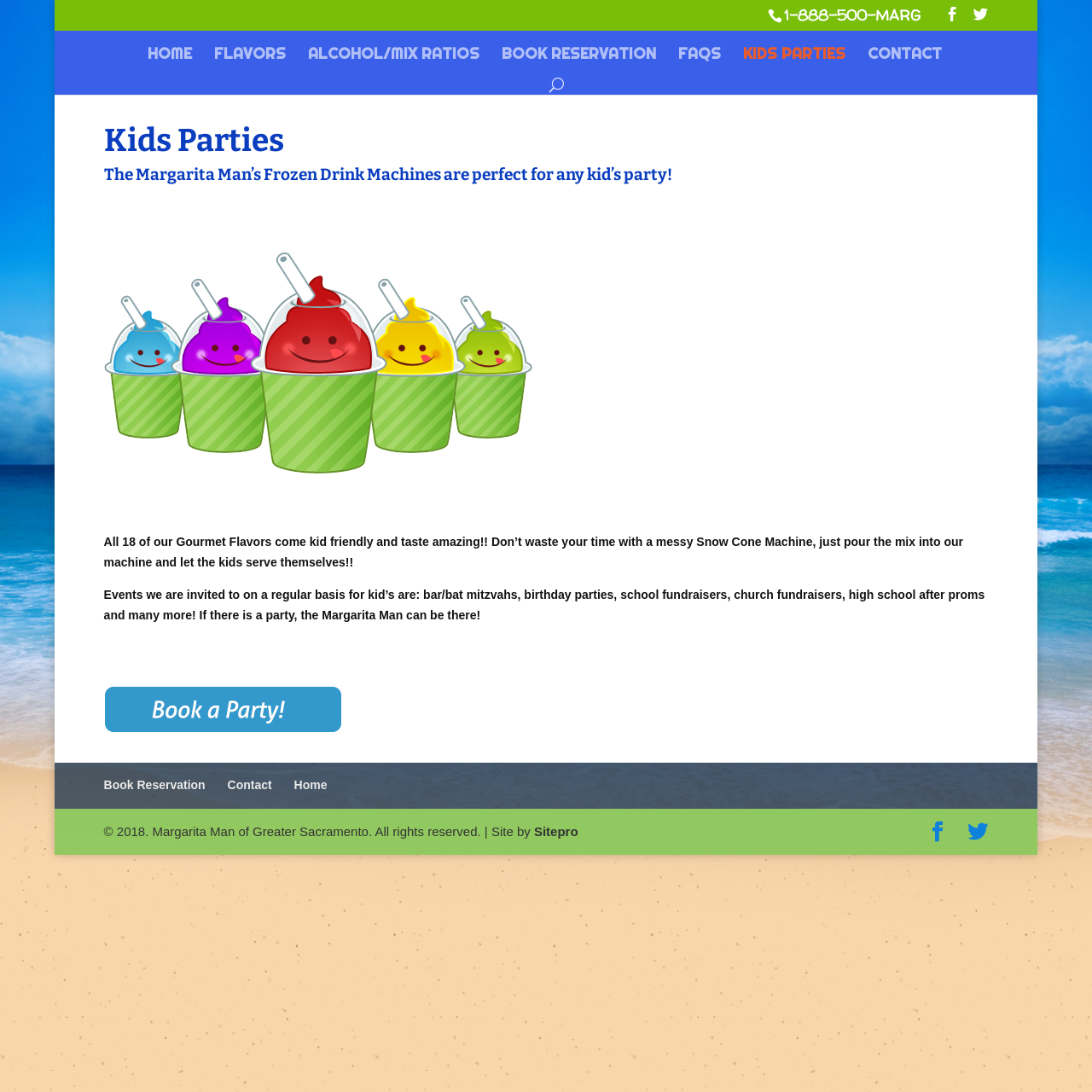Give a detailed account of the webpage.

This webpage is about "Kids Parties" by "The Margarita Man of Greater Sacramento". At the top, there is a phone number "1-888-500-MARG" and three social media links. Below that, there is a logo of "The Margarita Man of Greater Sacramento" with a link to the homepage. 

To the right of the logo, there is a navigation menu with links to "HOME", "FLAVORS", "ALCOHOL/MIX RATIOS", "BOOK RESERVATION", "FAQS", "KIDS PARTIES", and "CONTACT". Above the navigation menu, there is a search box.

The main content of the webpage is an article about "Kids Parties" with two headings. The first heading is "Kids Parties" and the second heading is "The Margarita Man’s Frozen Drink Machines are perfect for any kid’s party!". Below the headings, there are two paragraphs of text describing the benefits of using "The Margarita Man's" frozen drink machines for kids' parties. 

To the right of the second paragraph, there is a link. At the bottom of the webpage, there are three links to "Book Reservation", "Contact", and "Home", followed by two social media links and a copyright notice with a link to the website developer "Sitepro".